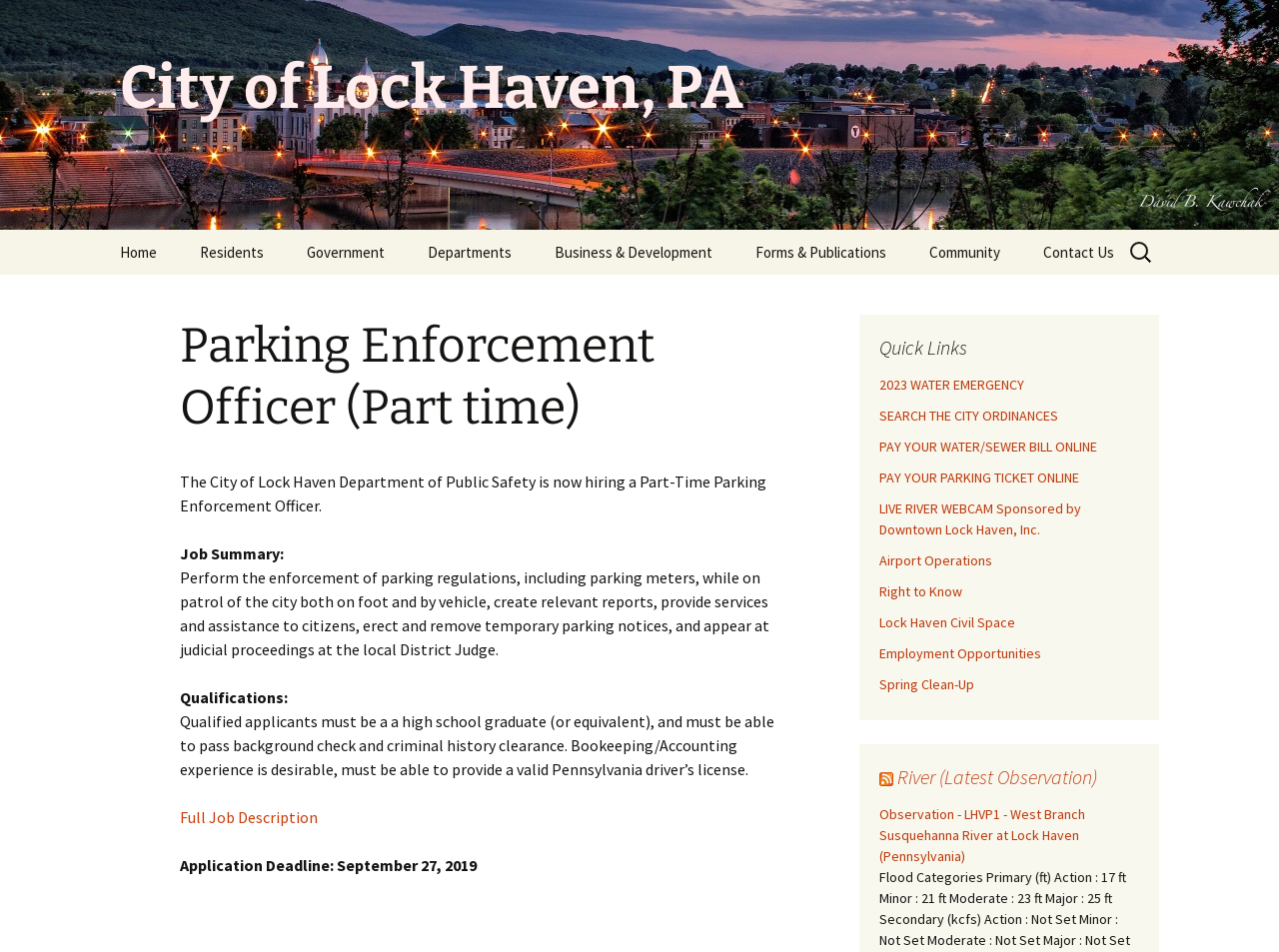Provide a brief response in the form of a single word or phrase:
What is the name of the authority related to flood protection?

Area Flood Protection Authority